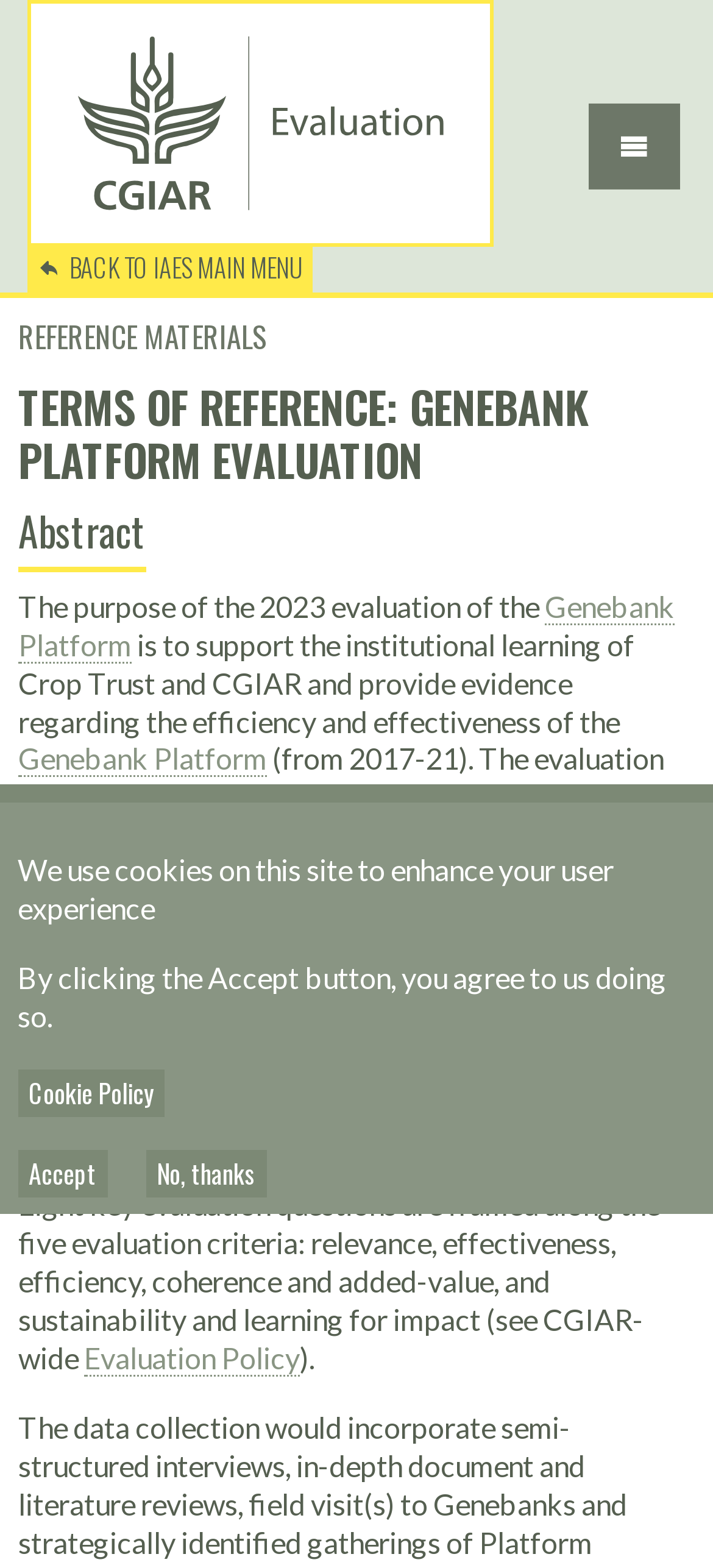Respond with a single word or phrase to the following question:
What is the design of the data collection for the evaluation?

Mixed methods